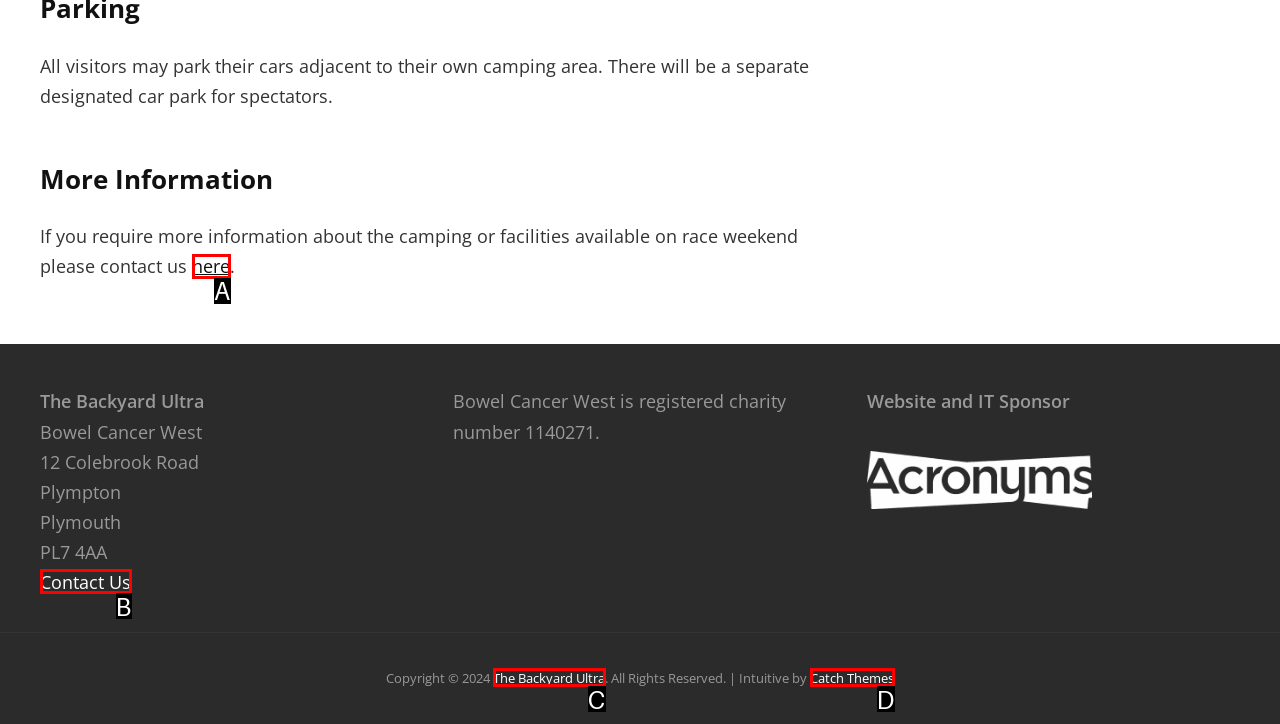Identify the HTML element that best fits the description: Catch Themes. Respond with the letter of the corresponding element.

D